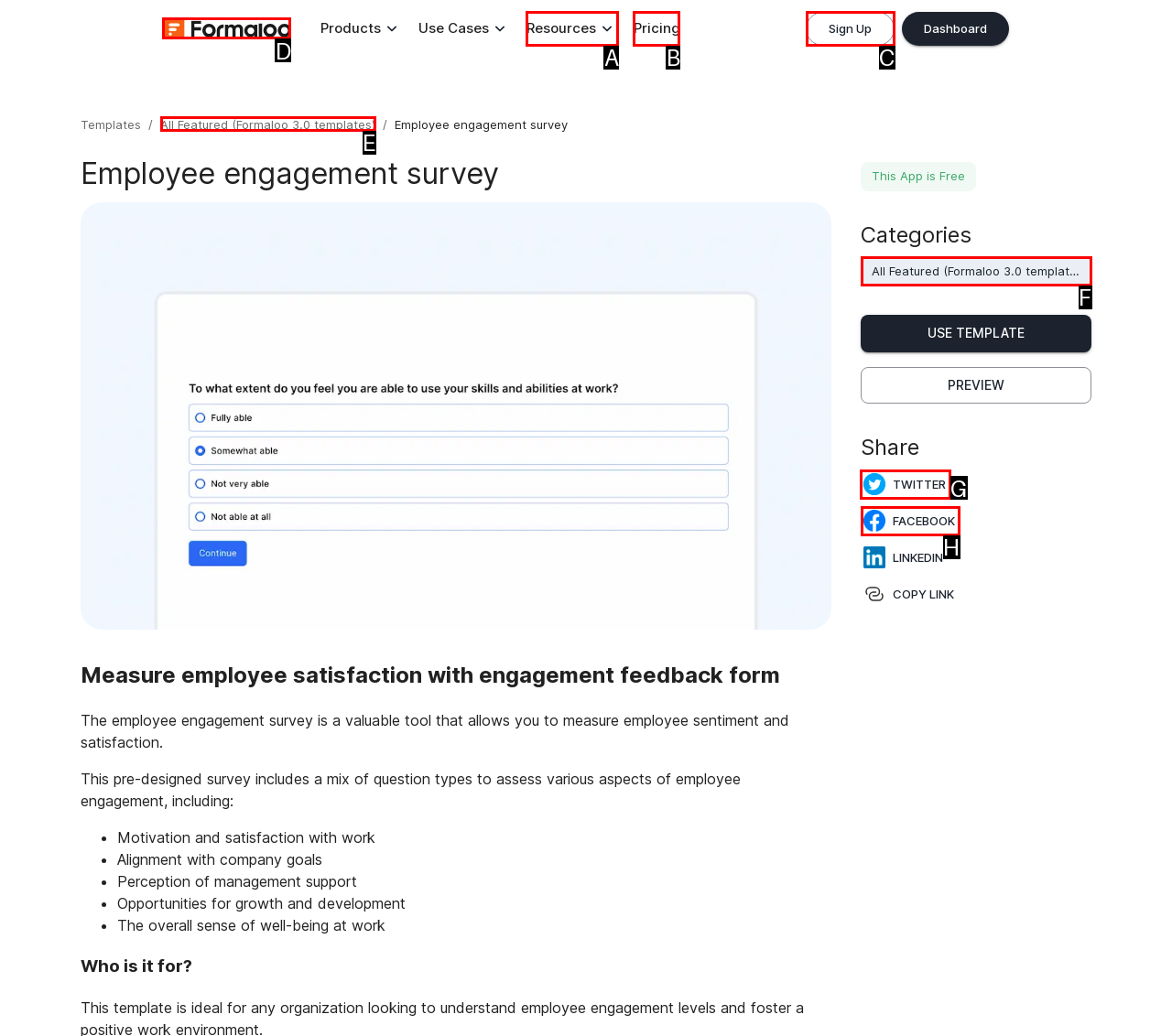Tell me which one HTML element I should click to complete the following task: Click the Share on Twitter button Answer with the option's letter from the given choices directly.

G